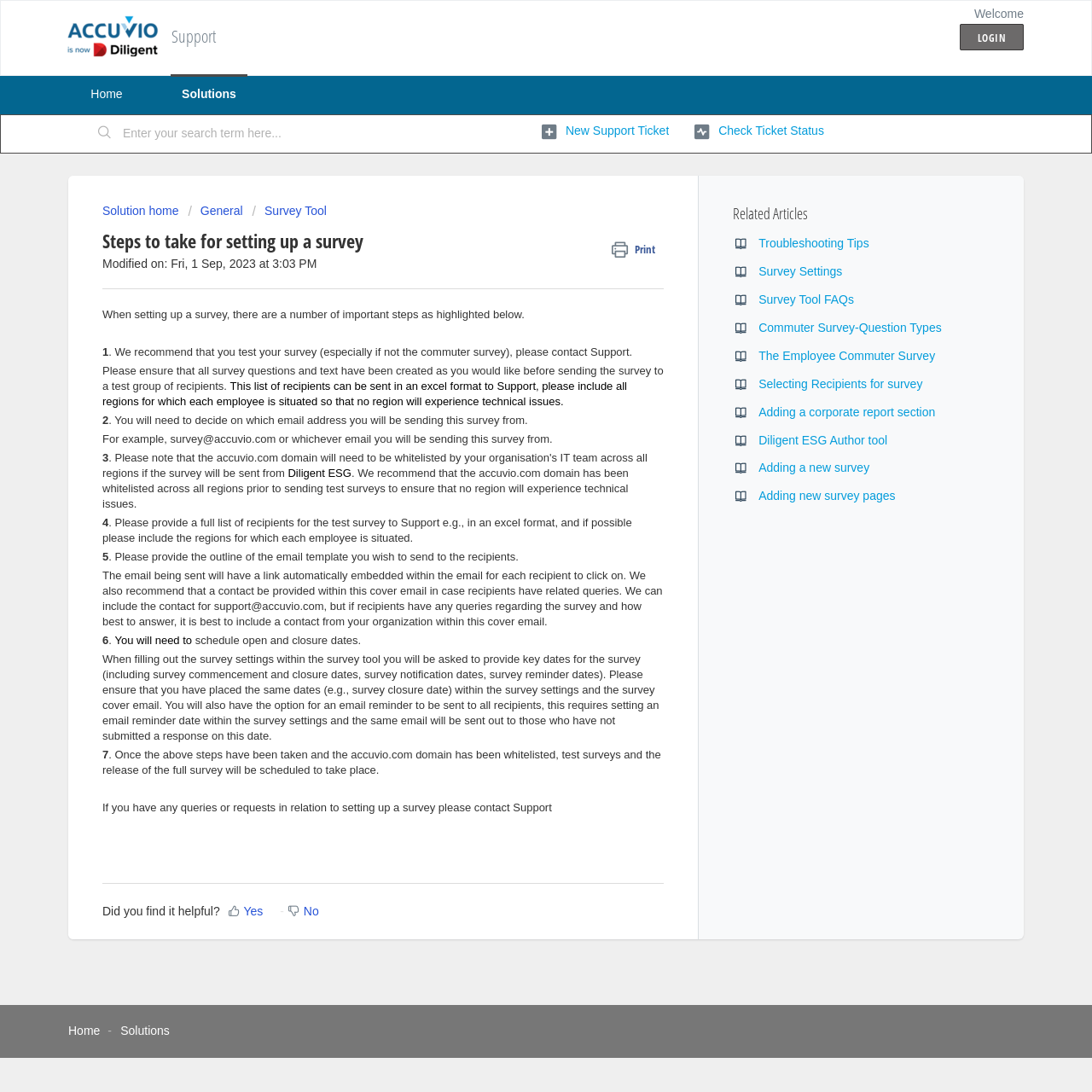Please mark the bounding box coordinates of the area that should be clicked to carry out the instruction: "Check ticket status".

[0.636, 0.107, 0.755, 0.134]